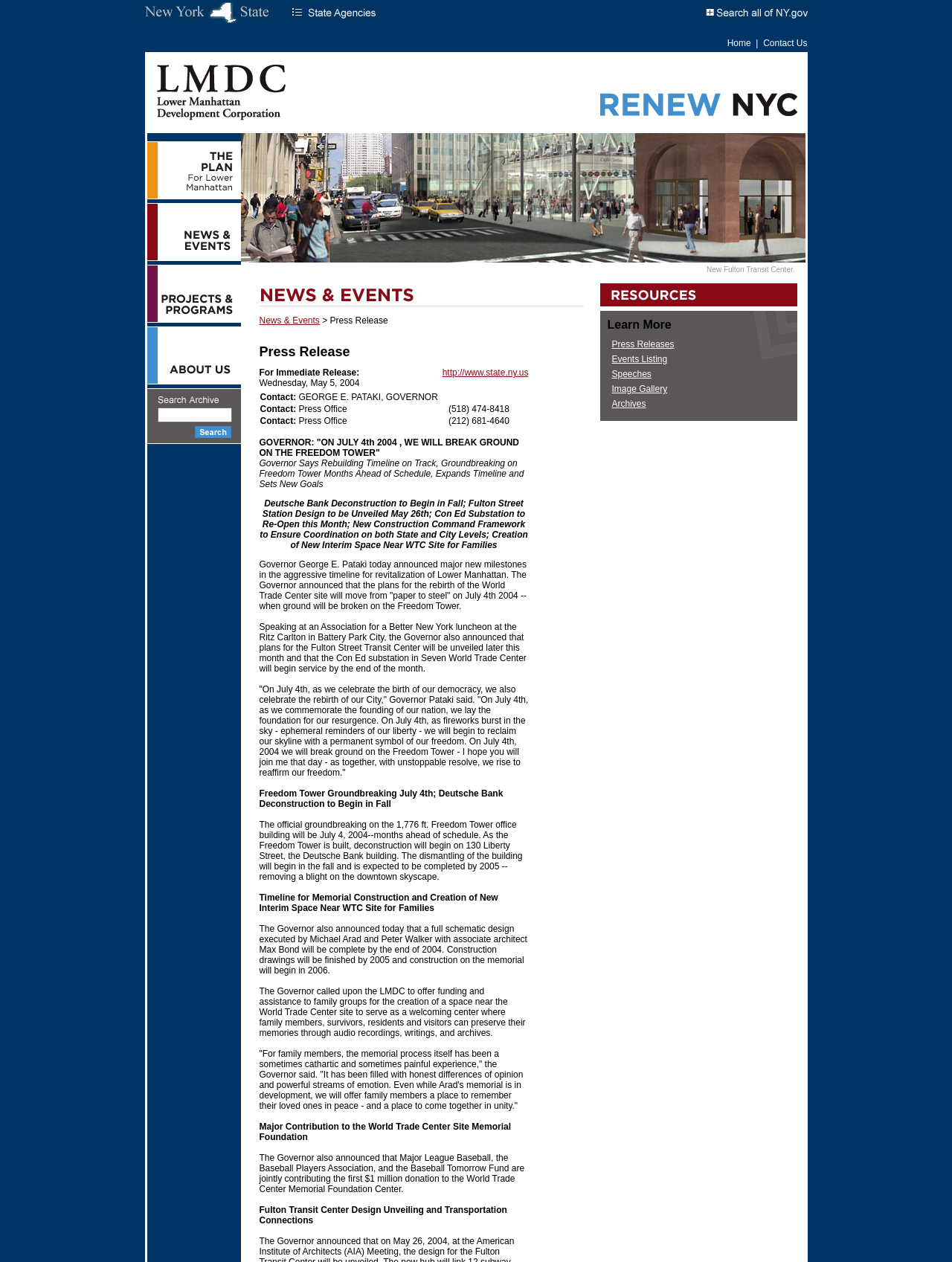What is the name of the transit center mentioned?
Using the visual information from the image, give a one-word or short-phrase answer.

Fulton Street Transit Center